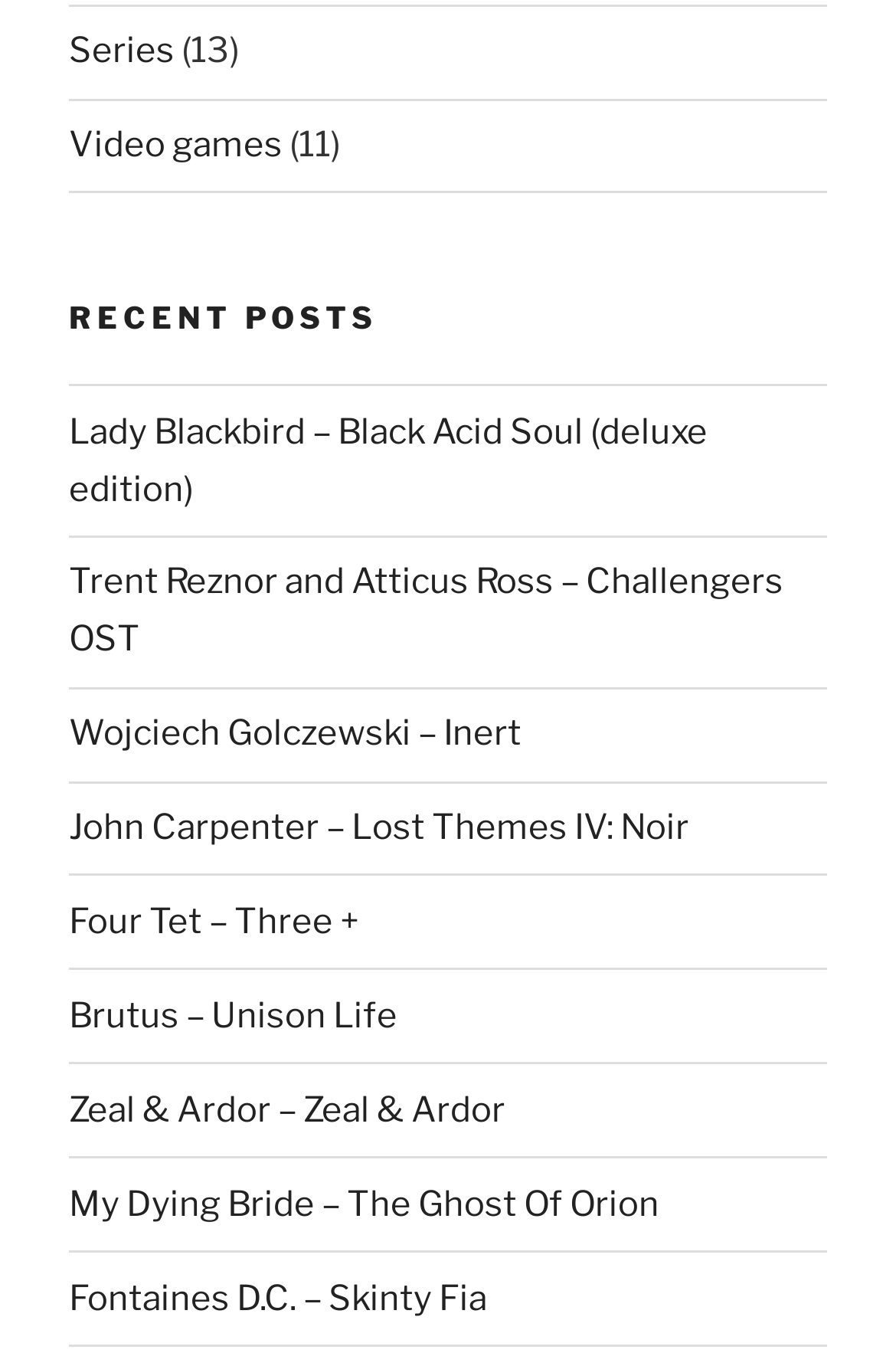Please find and report the bounding box coordinates of the element to click in order to perform the following action: "Read Lady Blackbird – Black Acid Soul (deluxe edition)". The coordinates should be expressed as four float numbers between 0 and 1, in the format [left, top, right, bottom].

[0.077, 0.303, 0.79, 0.376]